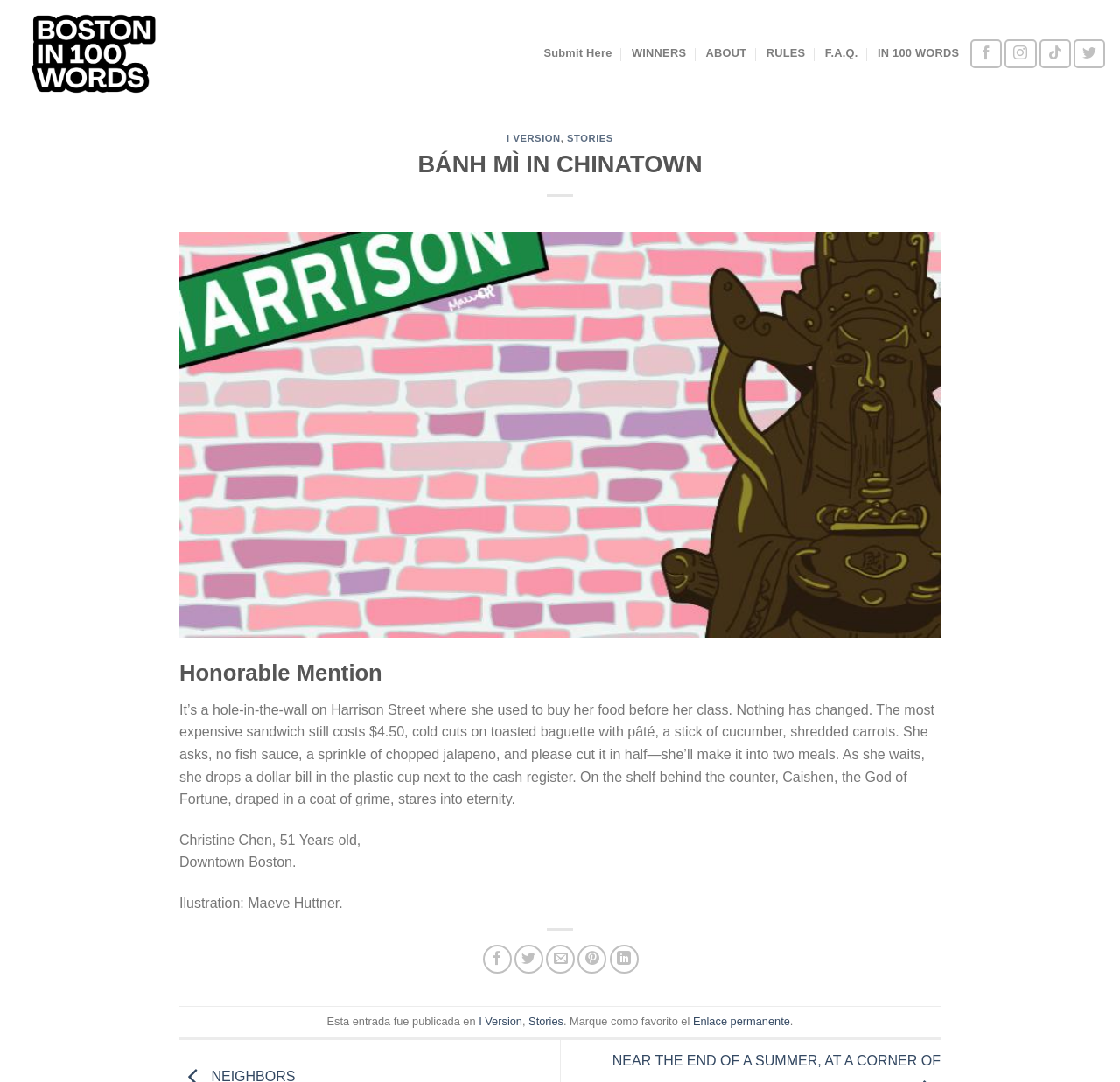Write a detailed summary of the webpage.

The webpage is about a story titled "BÁNH MÌ IN CHINATOWN" in Boston, presented in 100 words. At the top, there is a link to "Boston in 100 Words" accompanied by an image with the same title. Below this, there are several links to different sections of the website, including "Submit Here", "WINNERS", "ABOUT", "RULES", "F.A.Q.", and "IN 100 WORDS". 

To the right of these links, there are social media links to Facebook, Instagram, TikTok, and Twitter. 

The main content of the webpage is divided into two sections. The first section has a heading "I VERSION, STORIES" with two links underneath. Below this, there is a heading "BÁNH MÌ IN CHINATOWN" followed by a link. 

The second section starts with a heading "Honorable Mention" and then presents a short story about a woman buying food at a hole-in-the-wall restaurant in Chinatown, Boston. The story is accompanied by a description of the illustration, "Ilustration: Maeve Huttner." 

Below the story, there are links to share the content on various social media platforms, including Facebook, Twitter, email, Pinterest, and LinkedIn. 

At the bottom of the webpage, there is a footer section with a copyright notice and links to "I Version" and "Stories".